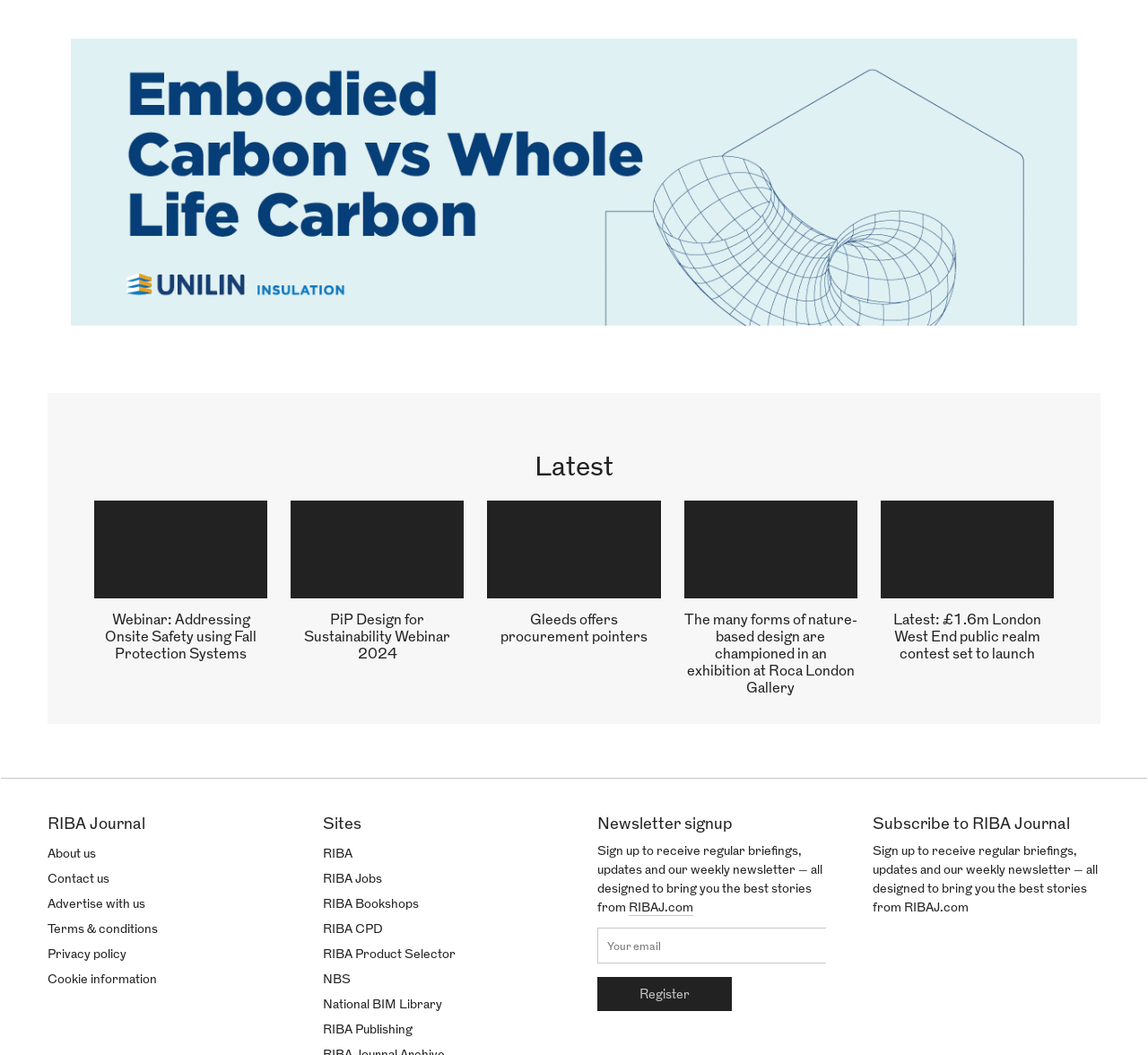Can you find the bounding box coordinates for the element to click on to achieve the instruction: "Read the article about 'How architects and specifiers can ensure competence and compliance'"?

[0.082, 0.474, 0.233, 0.567]